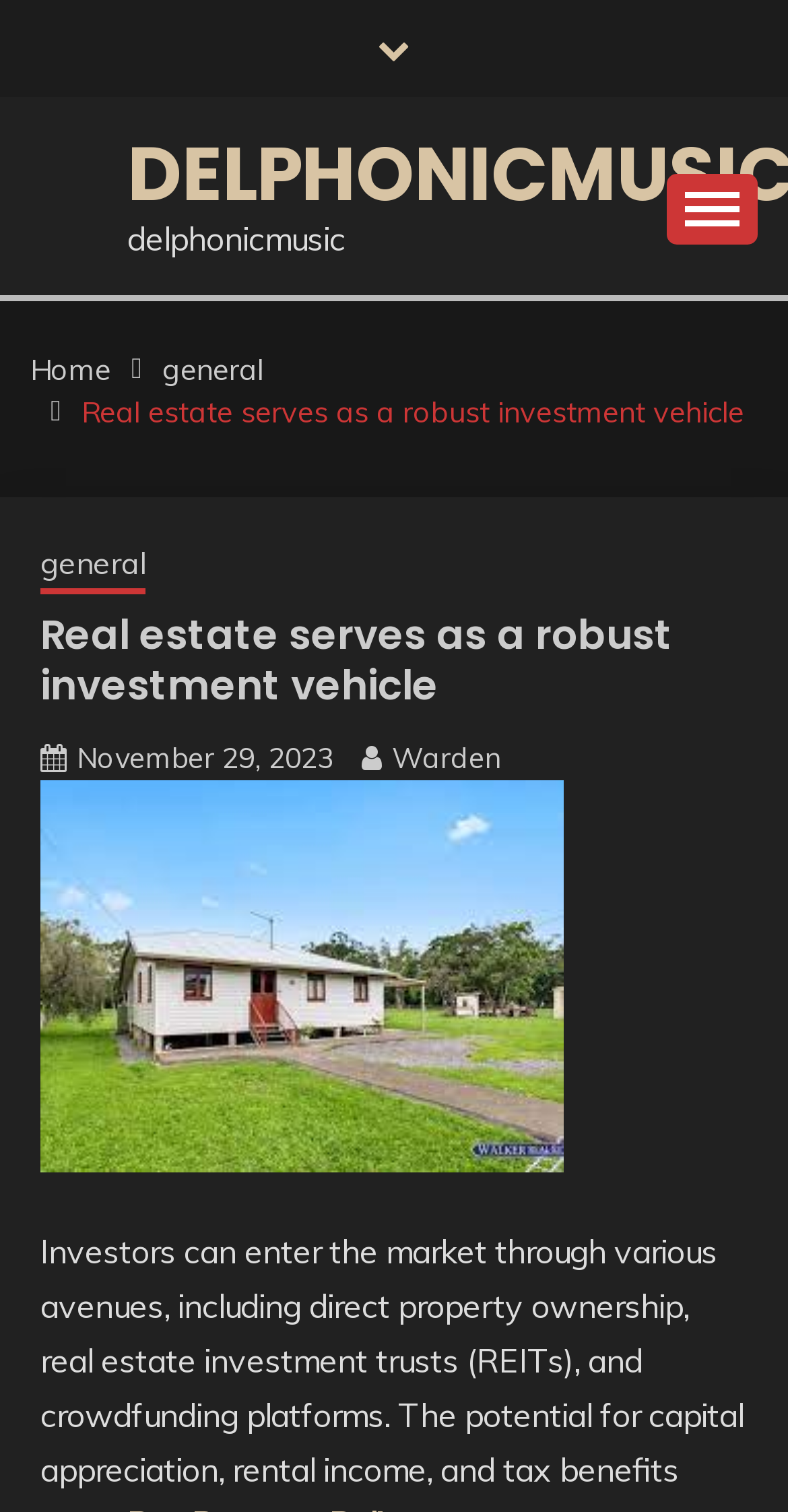Illustrate the webpage's structure and main components comprehensively.

The webpage appears to be an article or blog post about real estate investment. At the top of the page, there is a link on the left side, followed by a static text "delphonicmusic" on the same horizontal level. On the right side of the top section, there is a button that controls the primary menu.

Below the top section, there is a navigation menu, also known as breadcrumbs, that spans across the entire width of the page. The menu contains five links: "Home", "general", "Real estate serves as a robust investment vehicle", another "general", and a date "November 29, 2023". The date link also contains a time element.

Following the navigation menu, there is a heading that repeats the title "Real estate serves as a robust investment vehicle". Below the heading, there is a link to the author "Warden" on the right side, and a figure or image that takes up most of the width of the page.

At the very bottom of the page, there is a link with a font awesome icon, likely a social media or sharing link.

The content of the page seems to be discussing various ways for investors to enter the real estate market, including direct property ownership, real estate investment trusts (REITs), and crowdfunding platforms, with the potential for capital appreciation.